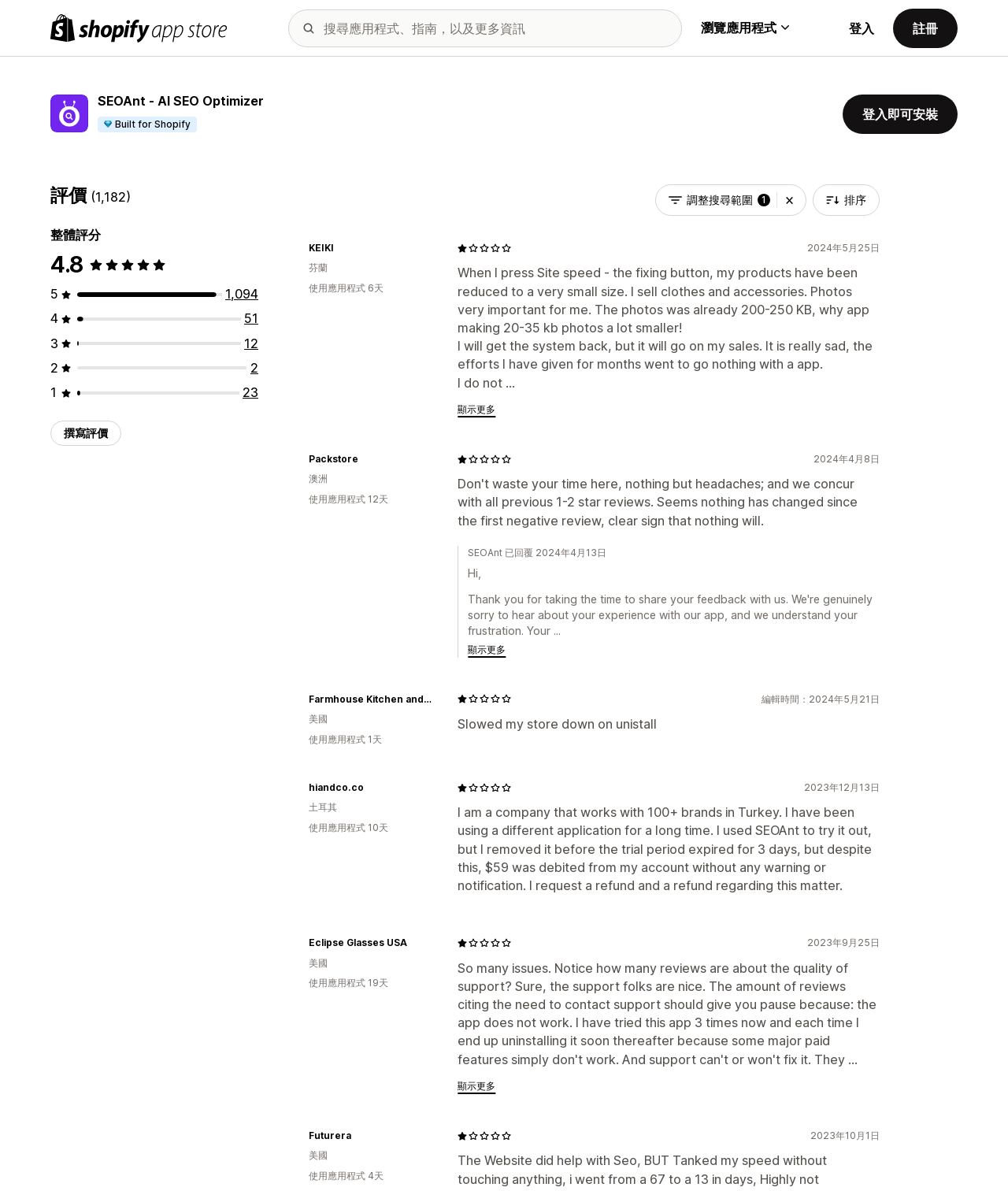What is the purpose of the '撰寫評價' button?
Based on the screenshot, provide a one-word or short-phrase response.

To write a review